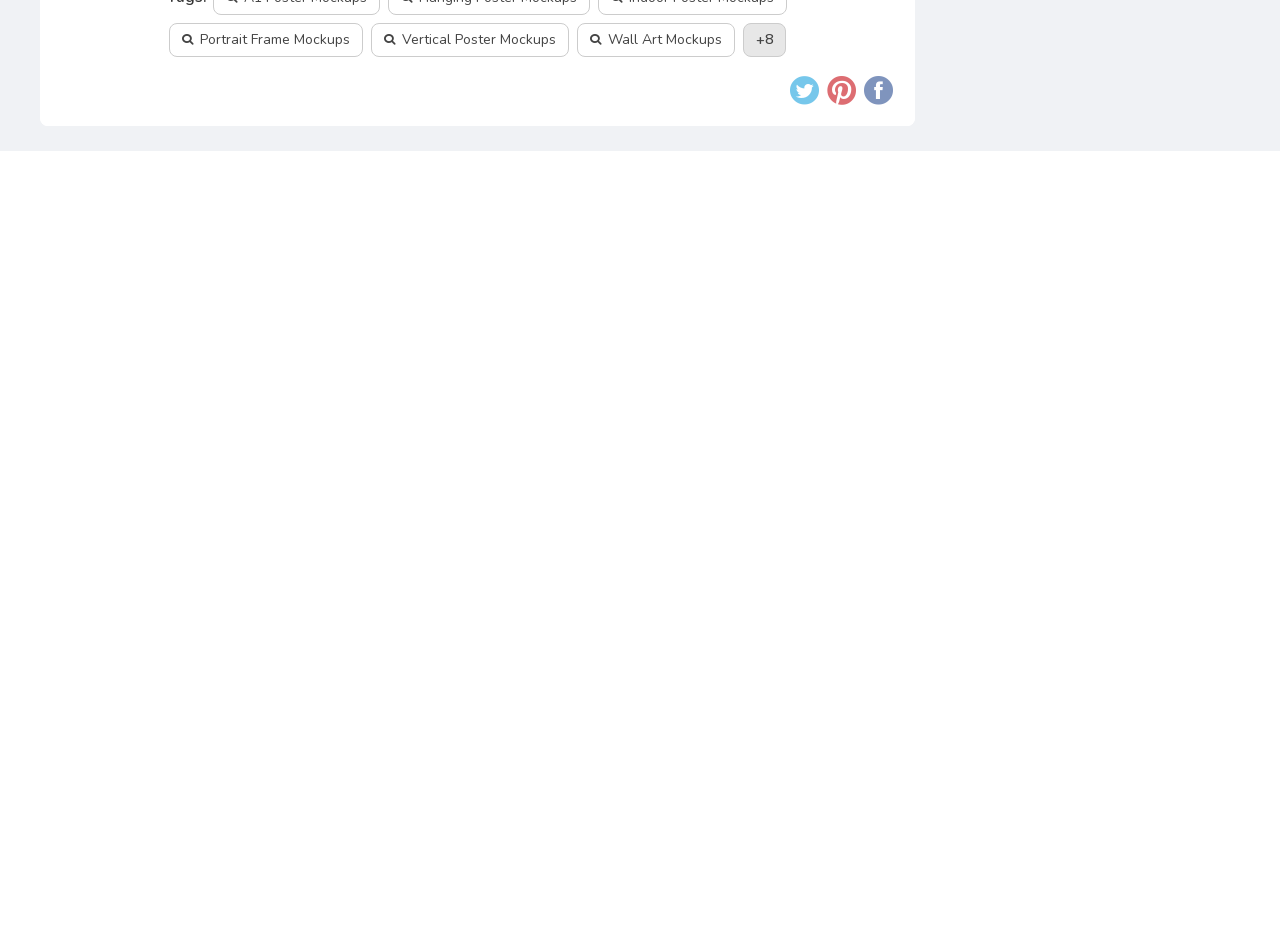Pinpoint the bounding box coordinates of the area that must be clicked to complete this instruction: "View Vertical Poster Mockups".

[0.29, 0.025, 0.445, 0.061]